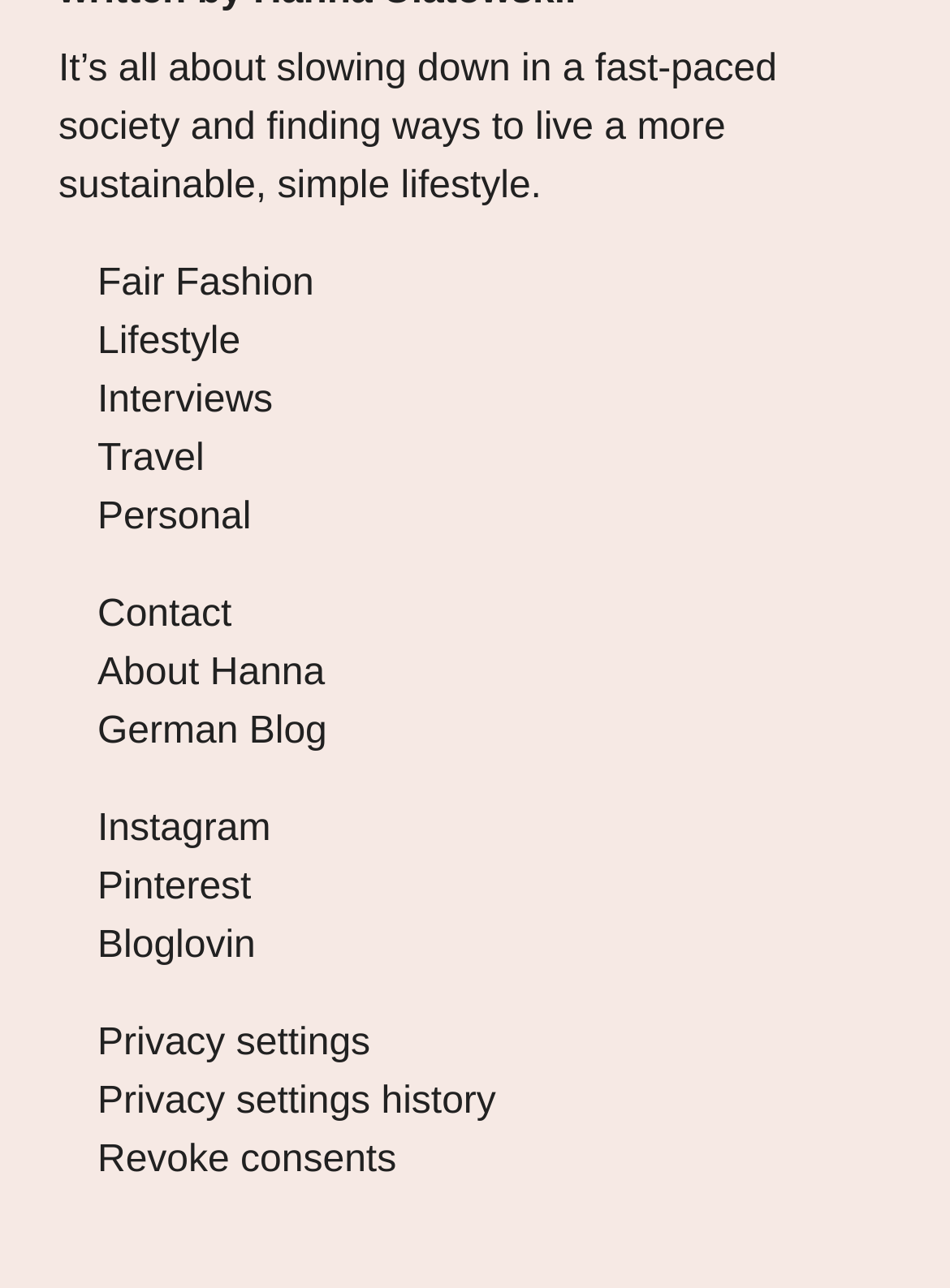Use the information in the screenshot to answer the question comprehensively: Who is the author of the blog?

The author of the blog is Hanna, as indicated by the 'About Hanna' link in the main menu.